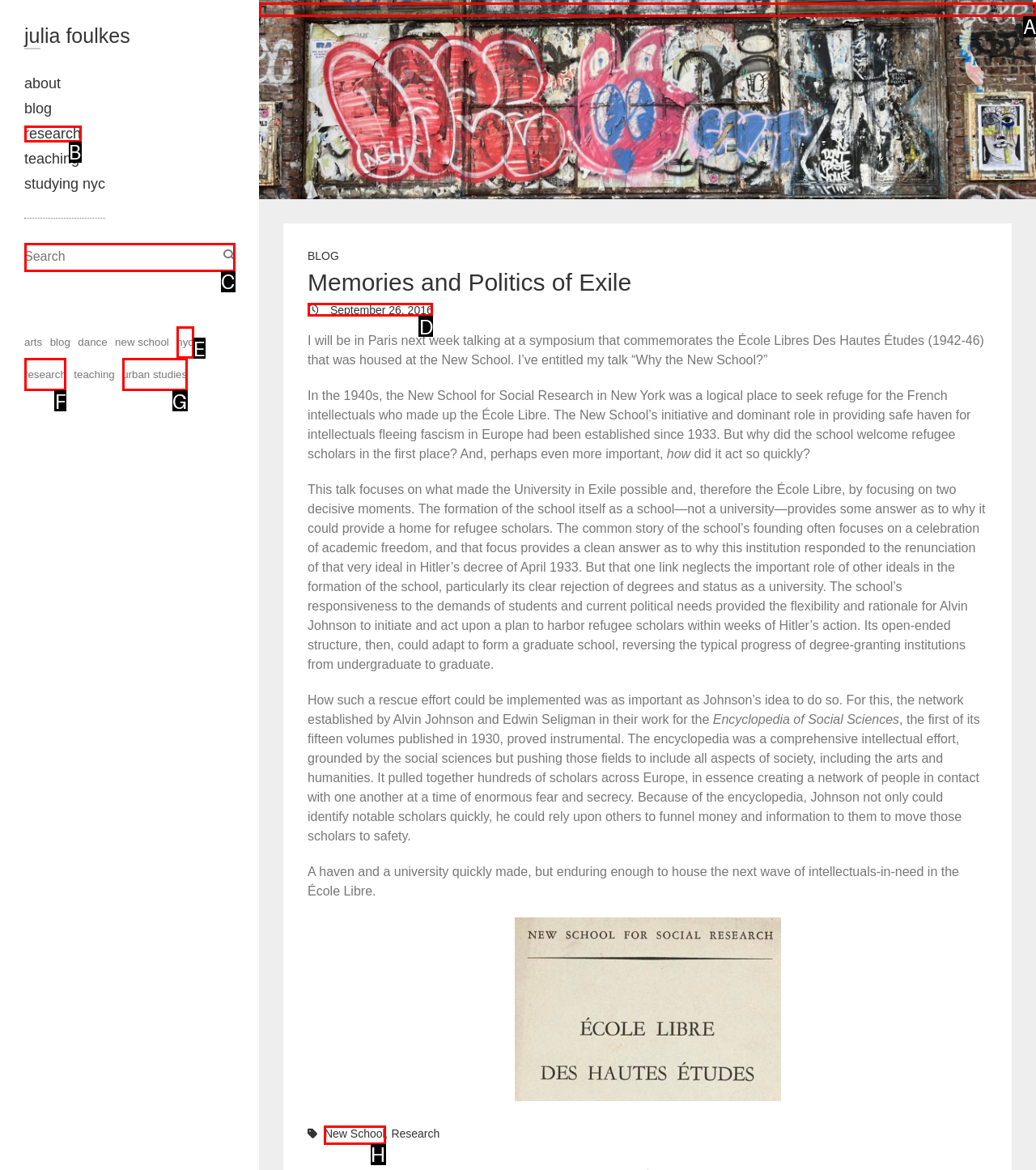Choose the HTML element that needs to be clicked for the given task: view documents and policies Respond by giving the letter of the chosen option.

None